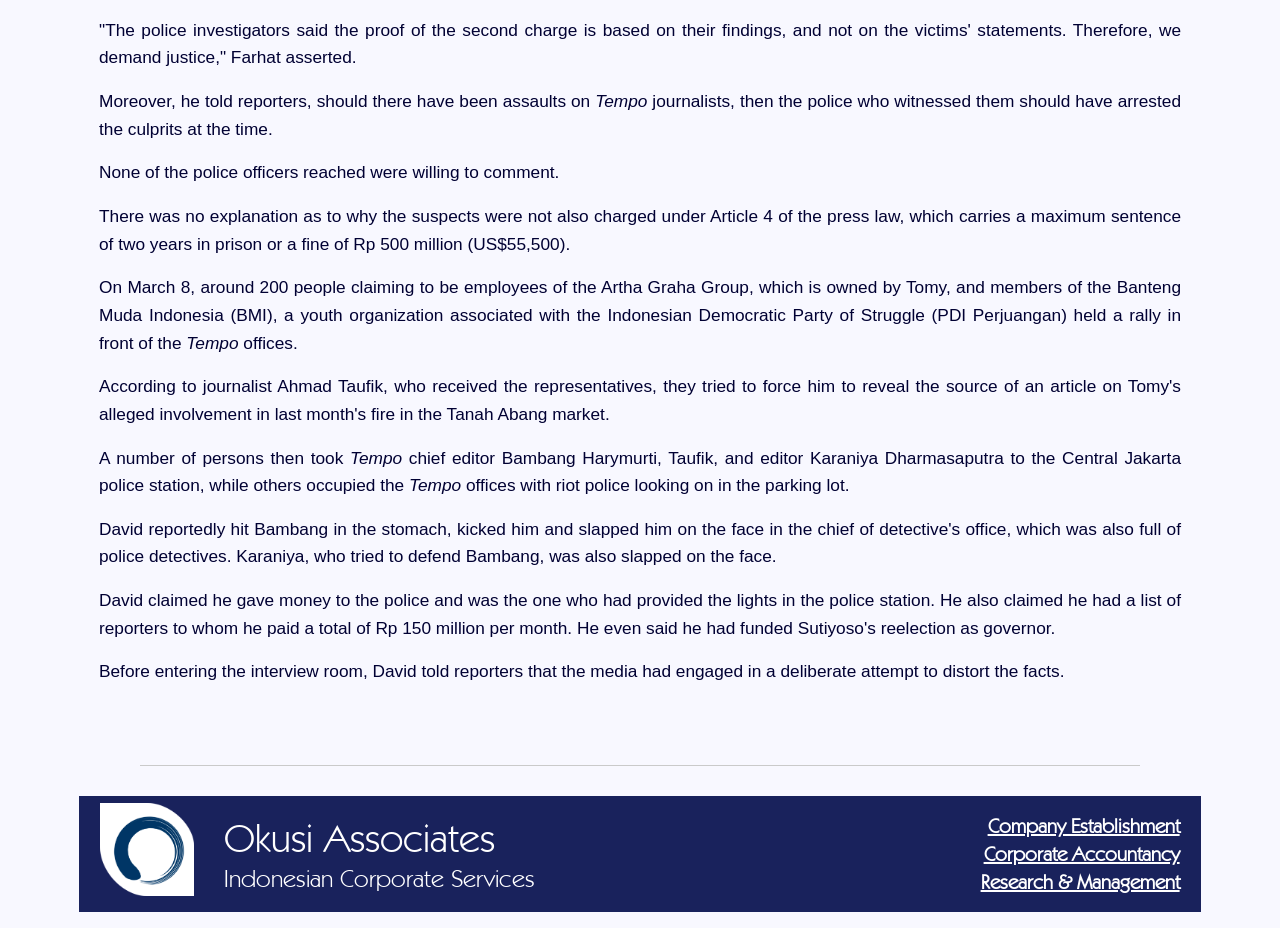Identify the bounding box for the element characterized by the following description: "Company Establishment".

[0.772, 0.881, 0.922, 0.903]